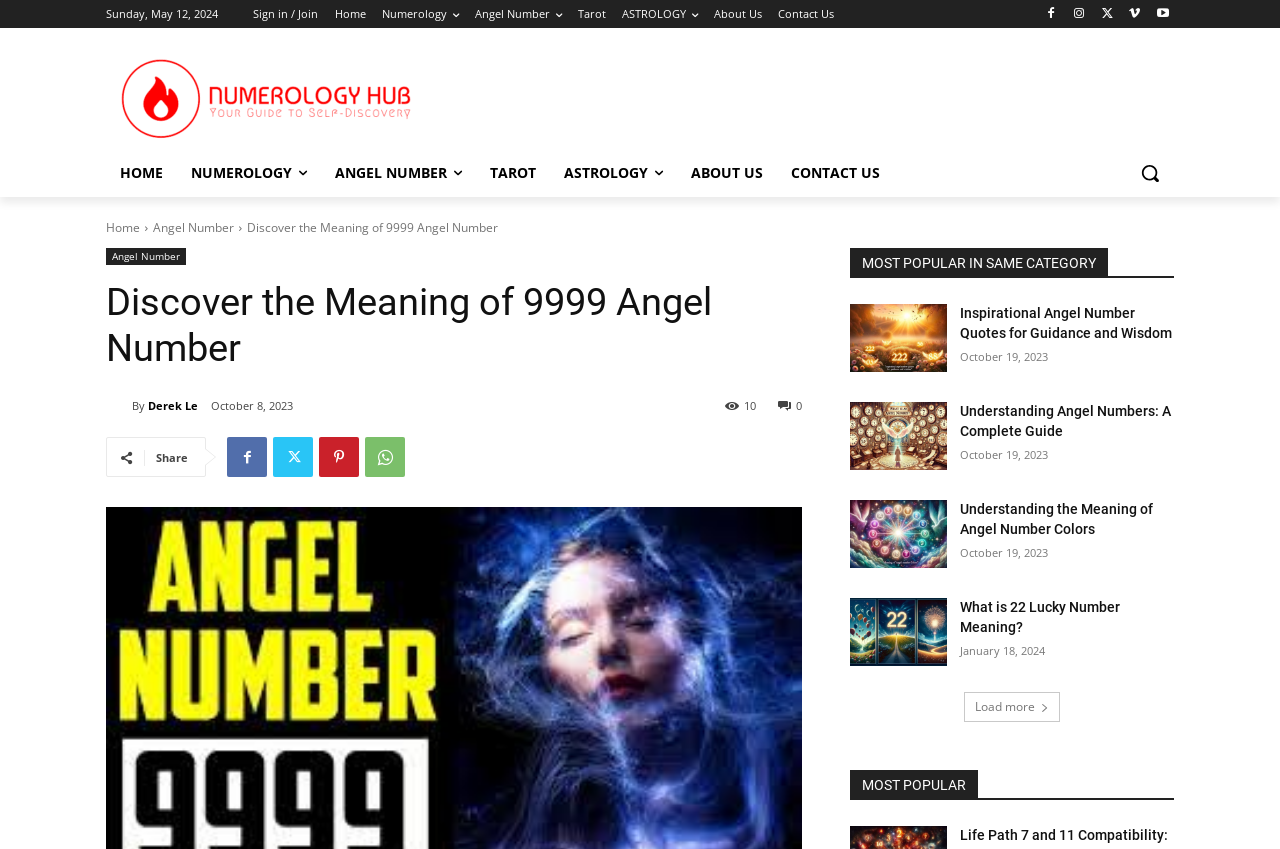Please specify the coordinates of the bounding box for the element that should be clicked to carry out this instruction: "Search for something". The coordinates must be four float numbers between 0 and 1, formatted as [left, top, right, bottom].

[0.88, 0.176, 0.917, 0.232]